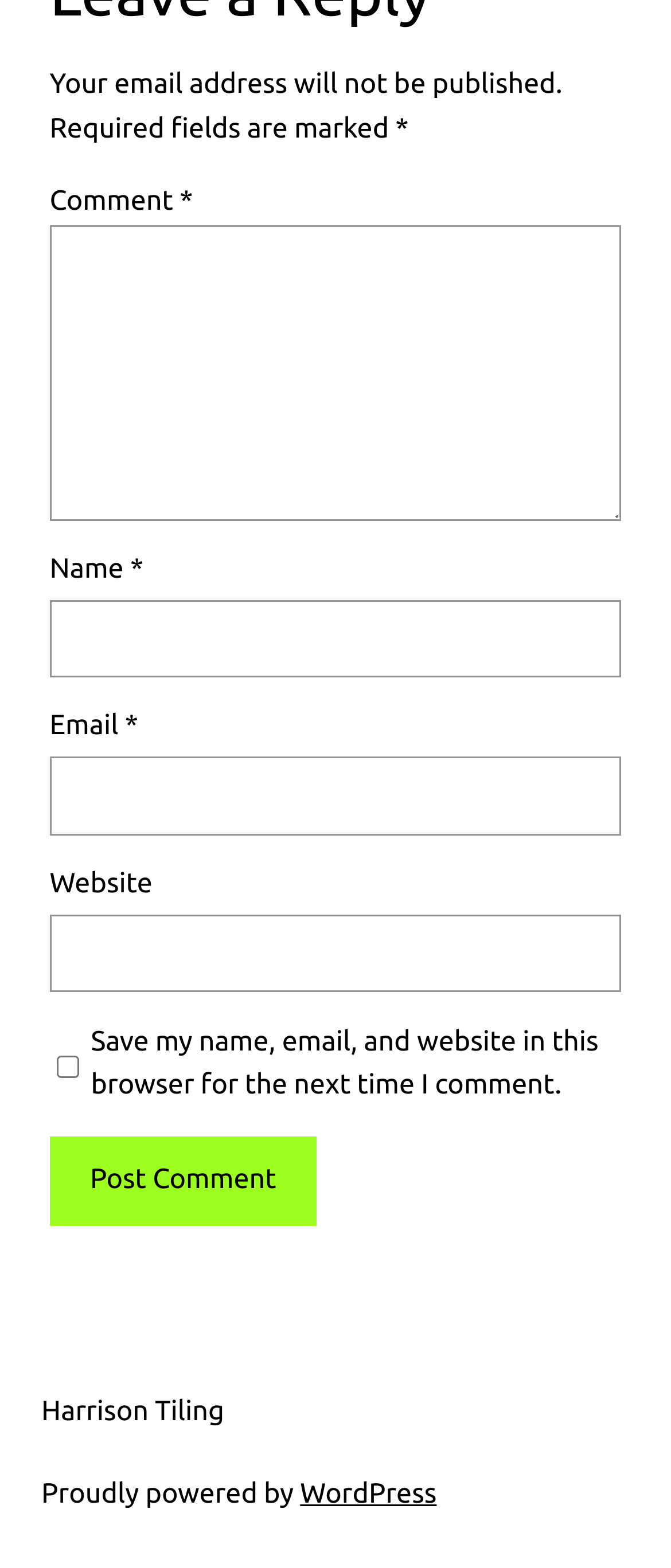Highlight the bounding box coordinates of the element you need to click to perform the following instruction: "Click the Post Comment button."

[0.074, 0.725, 0.472, 0.781]